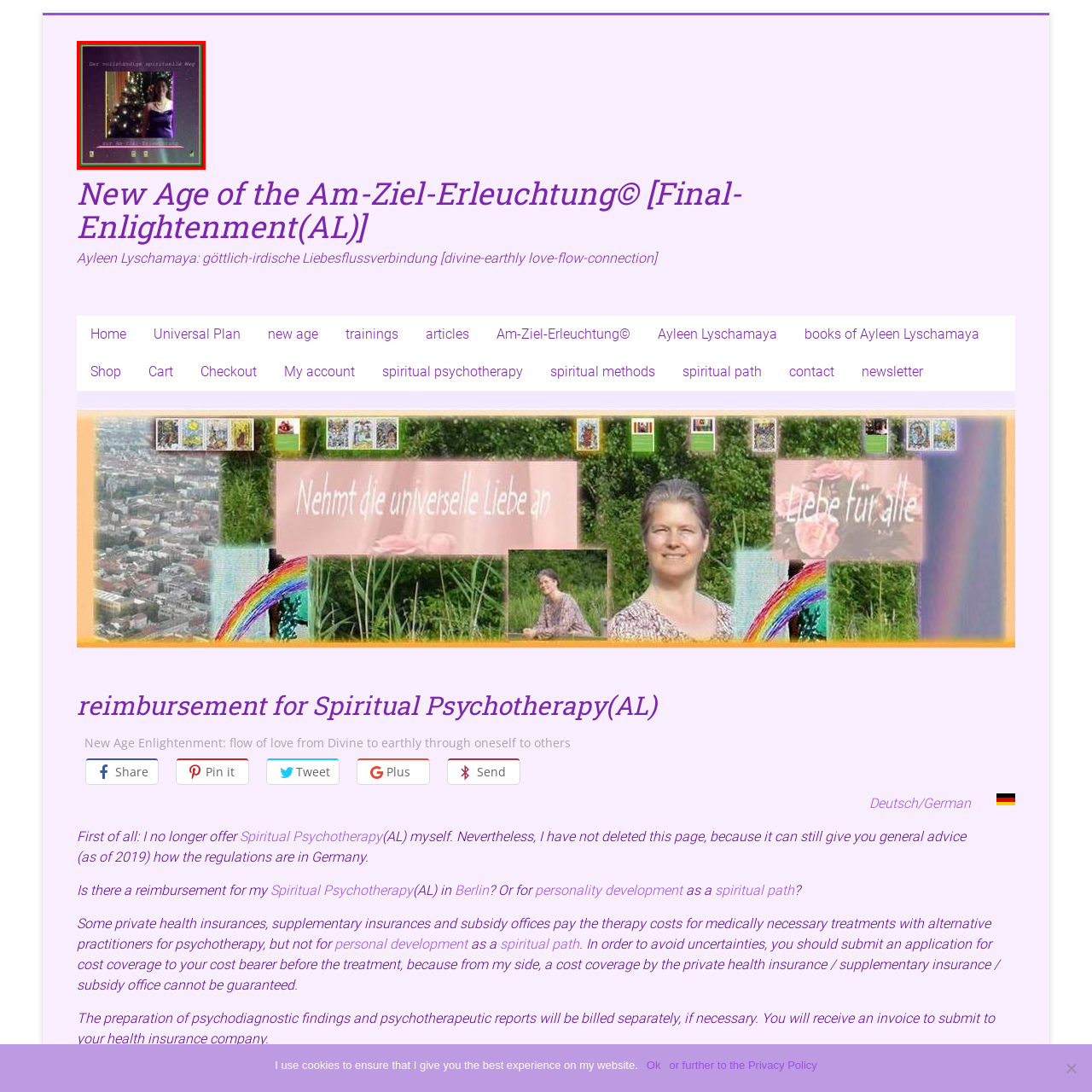Elaborate on the details of the image that is highlighted by the red boundary.

The image features a woman dressed in an elegant purple gown, standing in front of a decorated Christmas tree adorned with lights. The background is warmly illuminated, creating a festive atmosphere that complements the holiday season. Above the image, the text reads "Der multidimensionale spirituelle Weg," which translates to "The multidimensional spiritual path," emphasizing themes of spirituality and personal growth. Below the image, there appears to be a navigation link, suggesting an invitation to delve deeper into the subject matter. The overall design, with its vibrant colors and festive elements, reflects a connection to spiritual enlightenment in a welcoming and celebratory environment.